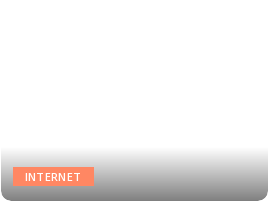Break down the image and describe each part extensively.

The image features a prominent button labeled "INTERNET," which is positioned against a gradient background that transitions from light to dark. This design element is likely intended to draw attention to the button, suggesting its importance within the context of the webpage. The button's bright orange color contrasts effectively with the soft gray hues, making it visually striking and encouraging user interaction. This element is presumably linked to content related to internet topics, aligning with the overarching theme of exploring digital ecosystems and online resources presented in the surrounding text.